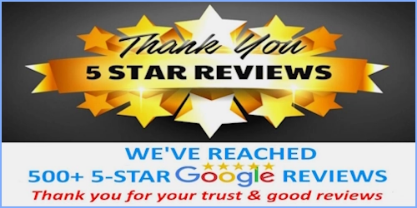What is the number of 5-star Google reviews mentioned in the image?
Answer the question with as much detail as possible.

The caption states that the image showcases the text 'WE'VE REACHED 500+ 5-STAR Google REVIEWS', which indicates that the company has received more than 500 5-star reviews on Google.